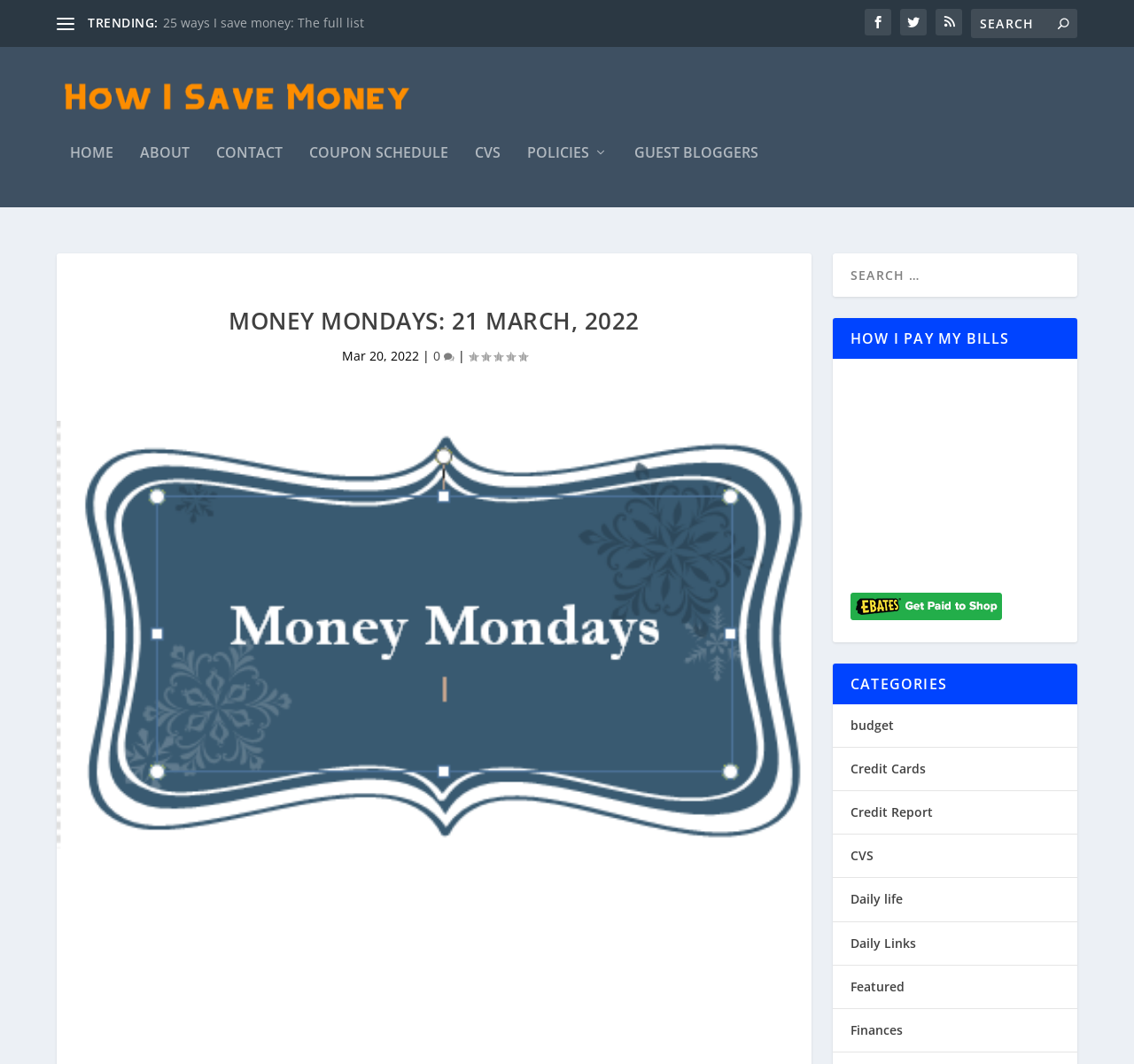What is the category of the link 'CVS'?
Based on the screenshot, respond with a single word or phrase.

CATEGORIES